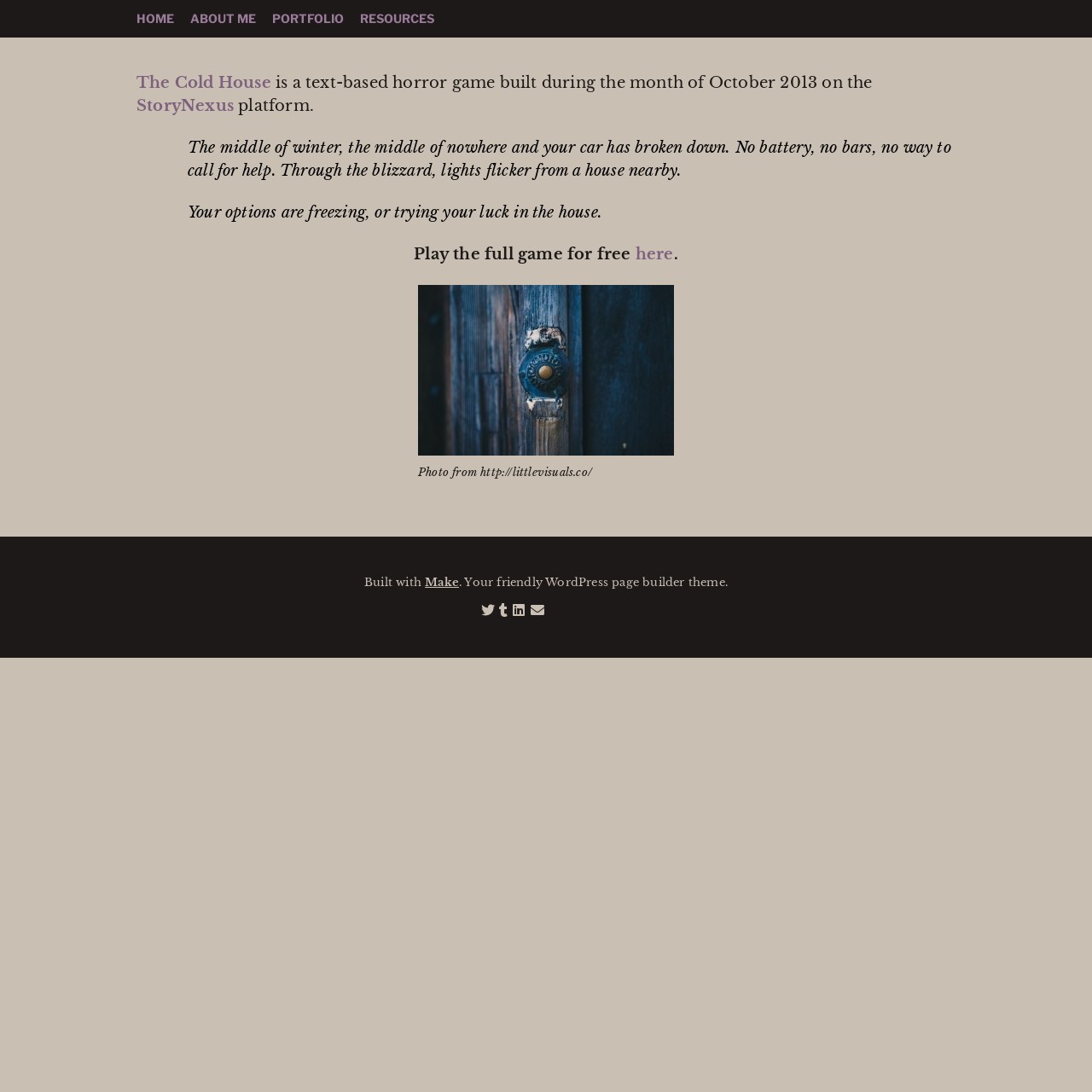Please find the bounding box coordinates of the element's region to be clicked to carry out this instruction: "read about the author".

[0.174, 0.01, 0.234, 0.024]